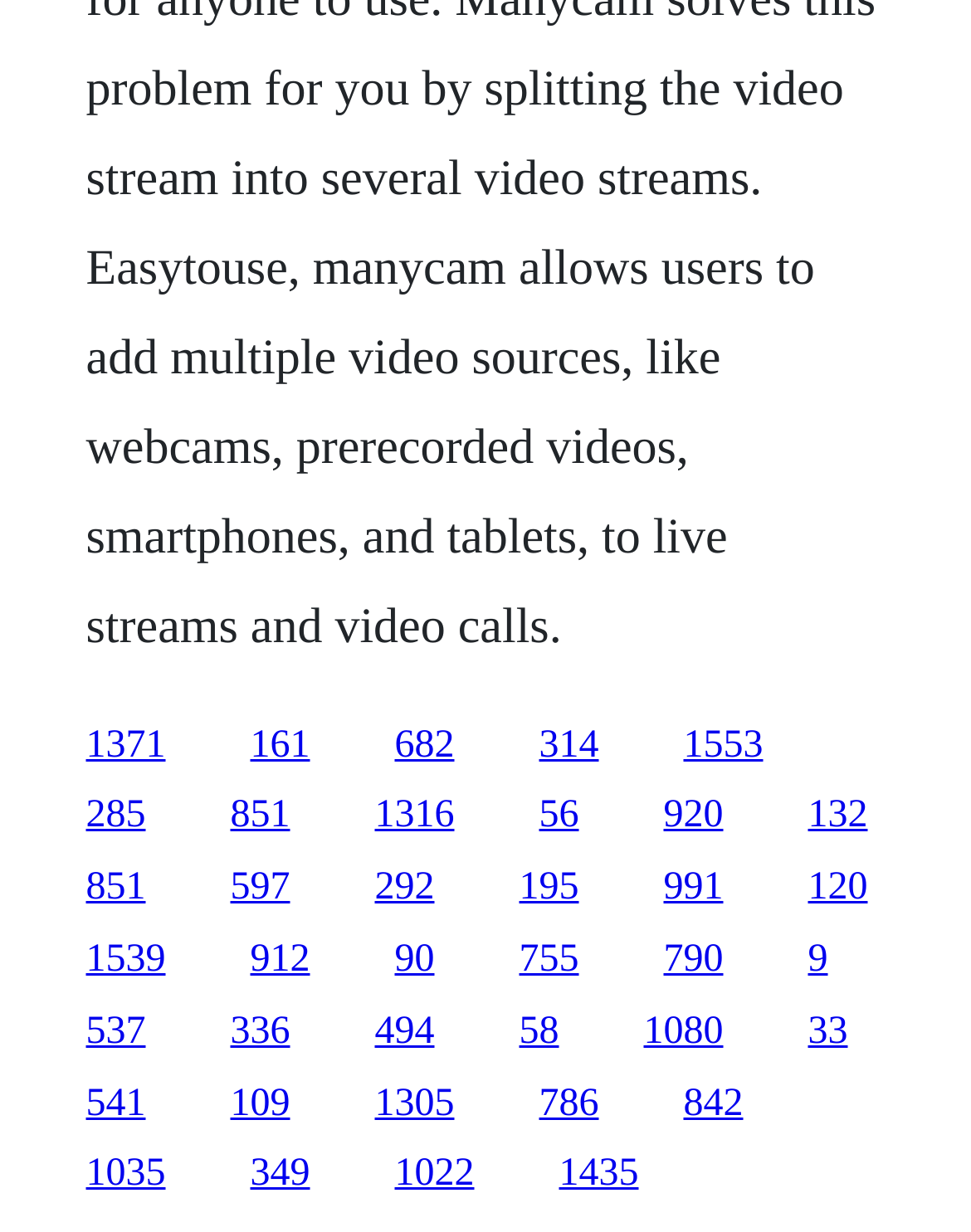From the image, can you give a detailed response to the question below:
What is the width of the link '1553'?

I calculated the width of the link '1553' by subtracting its left coordinate (0.704) from its right coordinate (0.786), which gives me a width of 0.082.